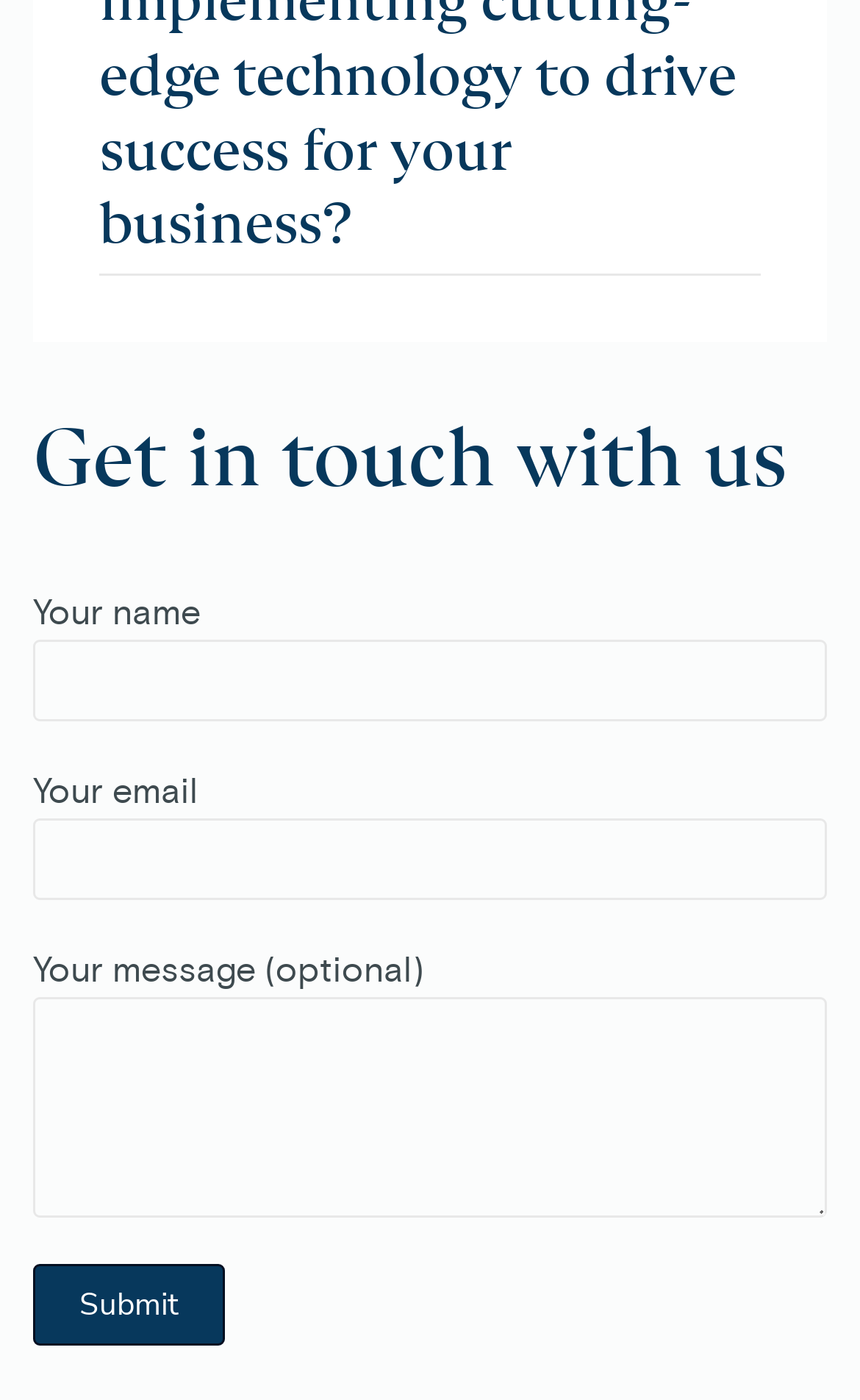What is the purpose of the form on this page?
Look at the image and provide a detailed response to the question.

The purpose of the form on this page is to allow users to get in touch with the website owners or administrators. This can be inferred from the heading 'Get in touch with us' and the presence of fields for name, email, and message.